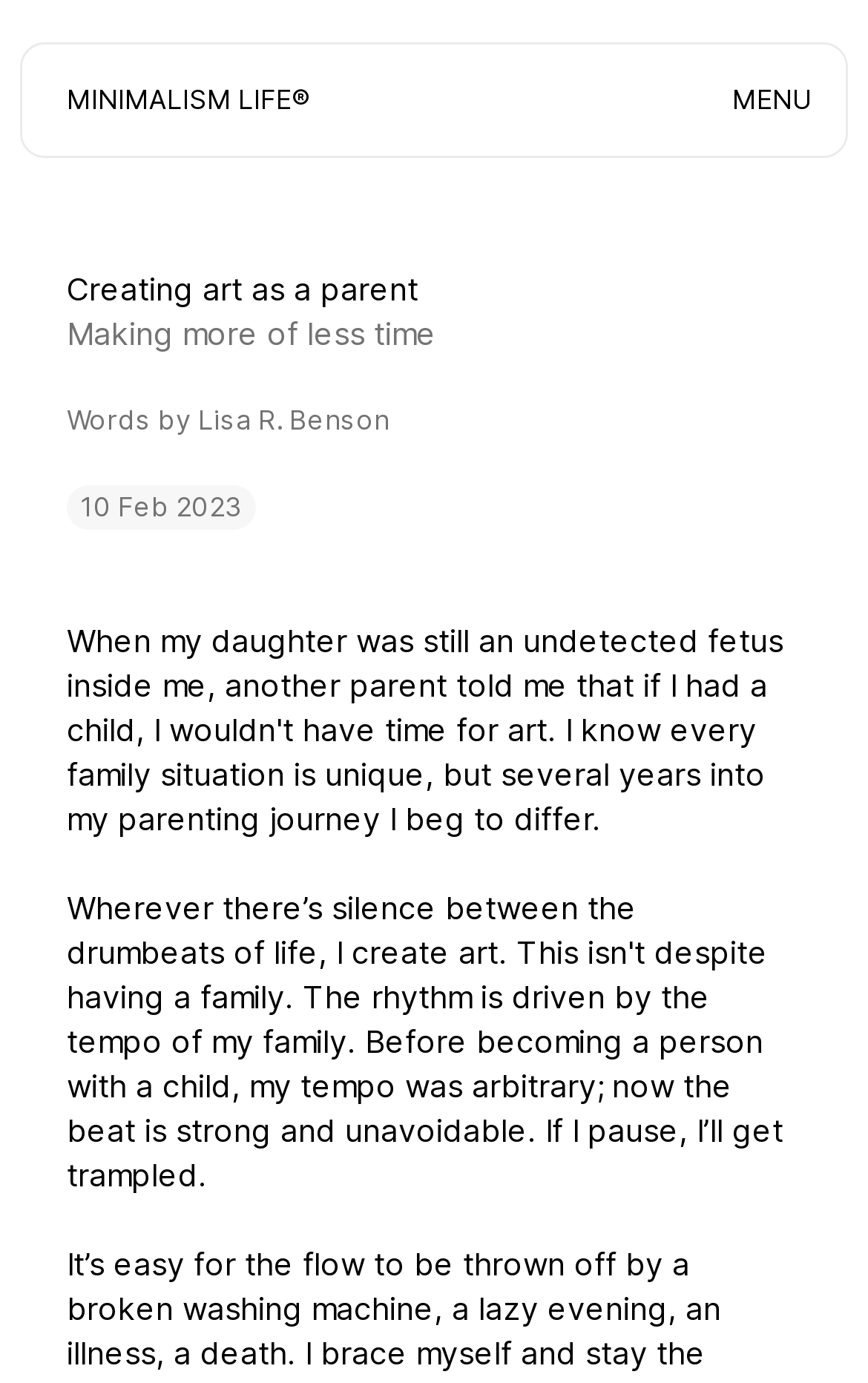What is the main topic of the article?
Answer with a single word or phrase, using the screenshot for reference.

Creating art as a parent